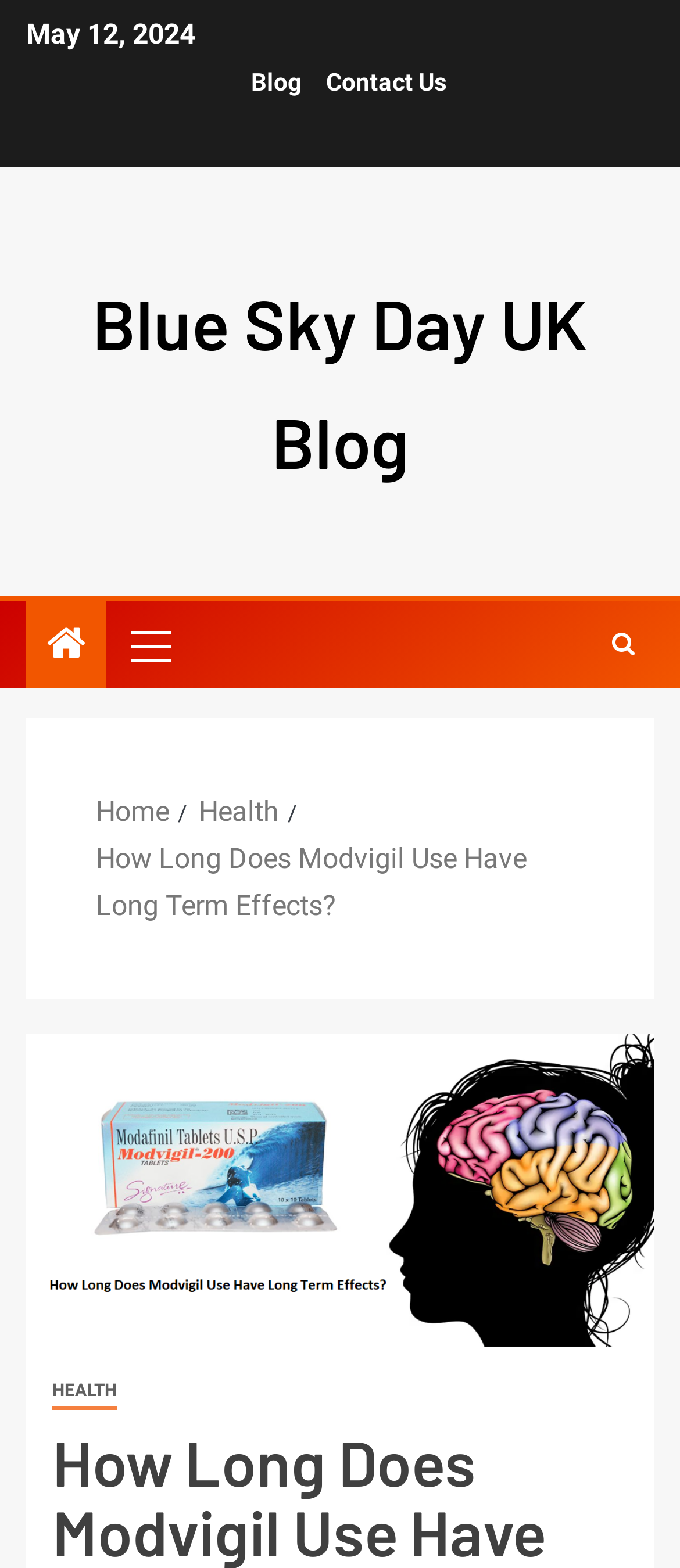How many navigation links are in the primary menu?
Refer to the image and provide a one-word or short phrase answer.

1